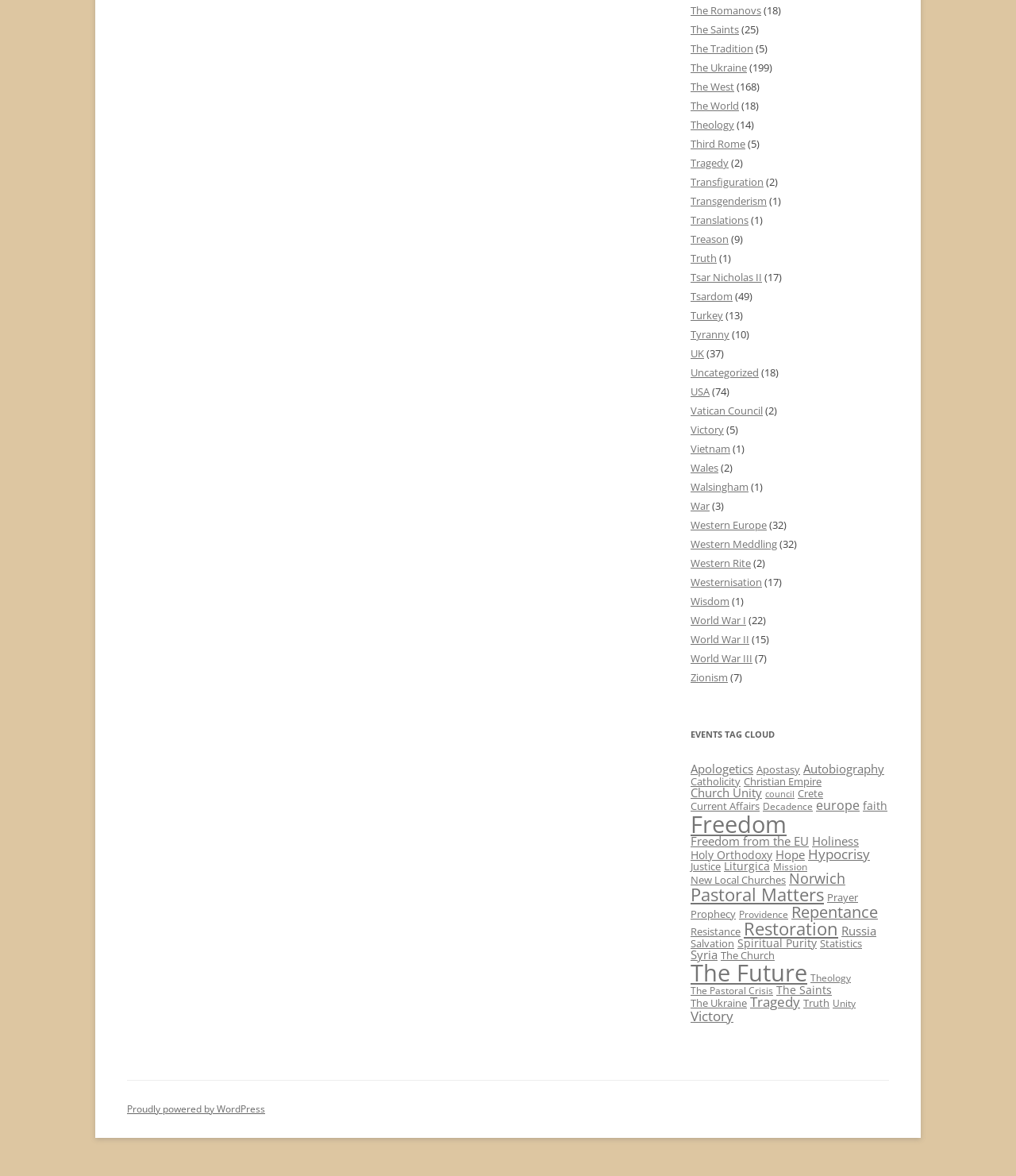Please answer the following question using a single word or phrase: 
How many event tags are listed on the webpage?

Over 50